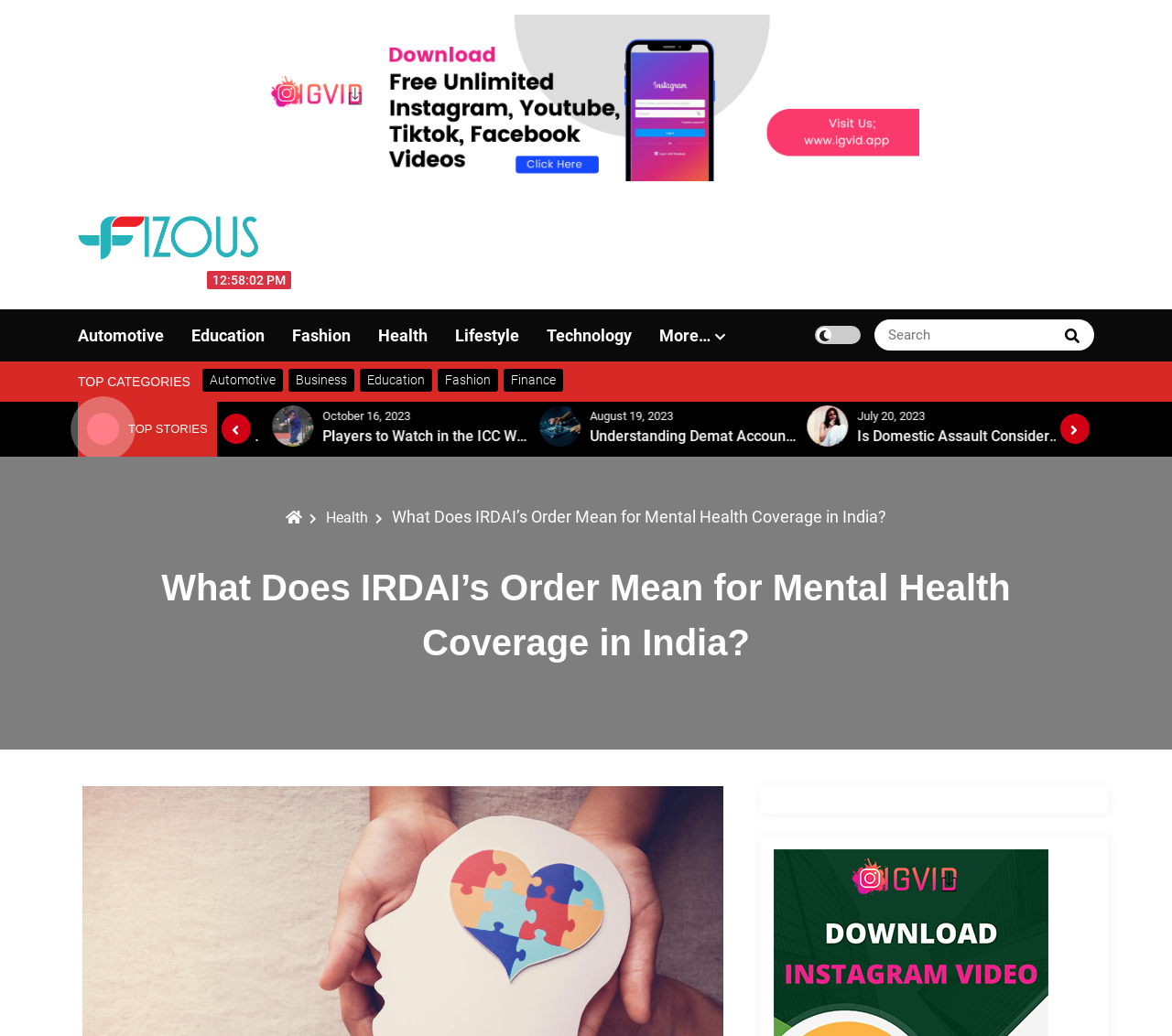Refer to the image and answer the question with as much detail as possible: What is the purpose of the search box?

I inferred the purpose of the search box by looking at its label 'Search for:' and its location on the webpage, which suggests that it is meant for searching for articles or content on the website.